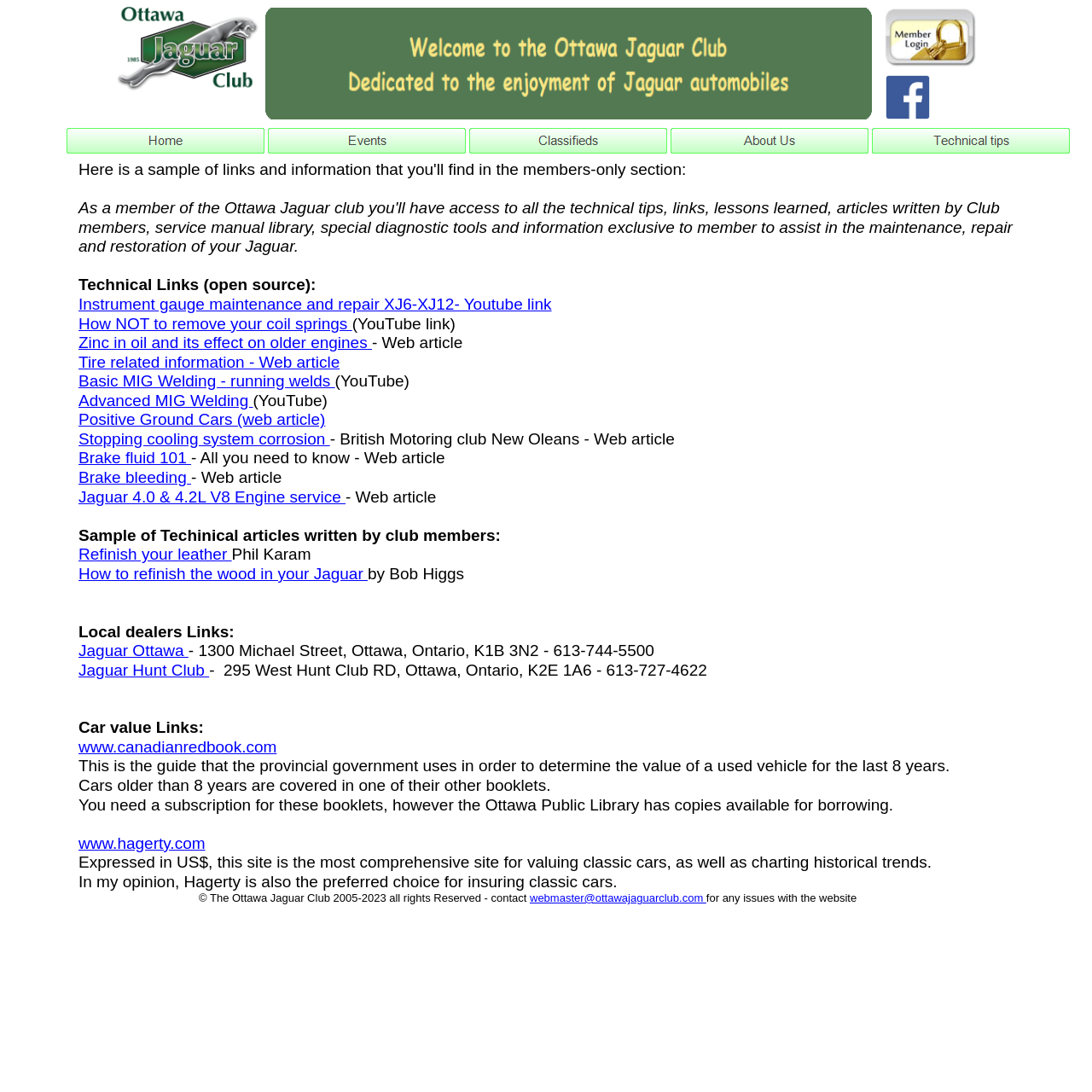Can you specify the bounding box coordinates of the area that needs to be clicked to fulfill the following instruction: "Access the 'www.canadianredbook.com' car value link"?

[0.072, 0.676, 0.253, 0.692]